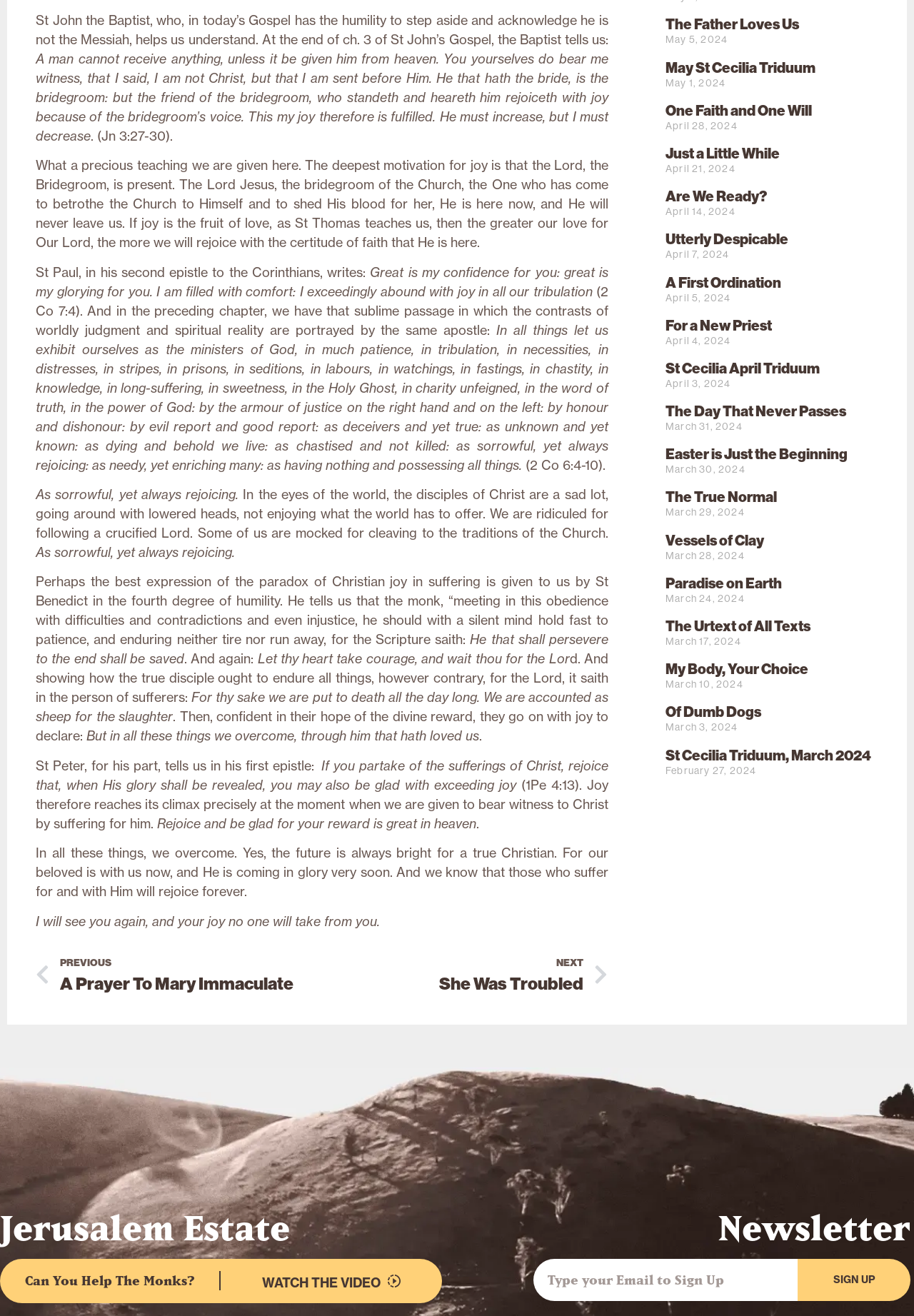Specify the bounding box coordinates (top-left x, top-left y, bottom-right x, bottom-right y) of the UI element in the screenshot that matches this description: Media

None